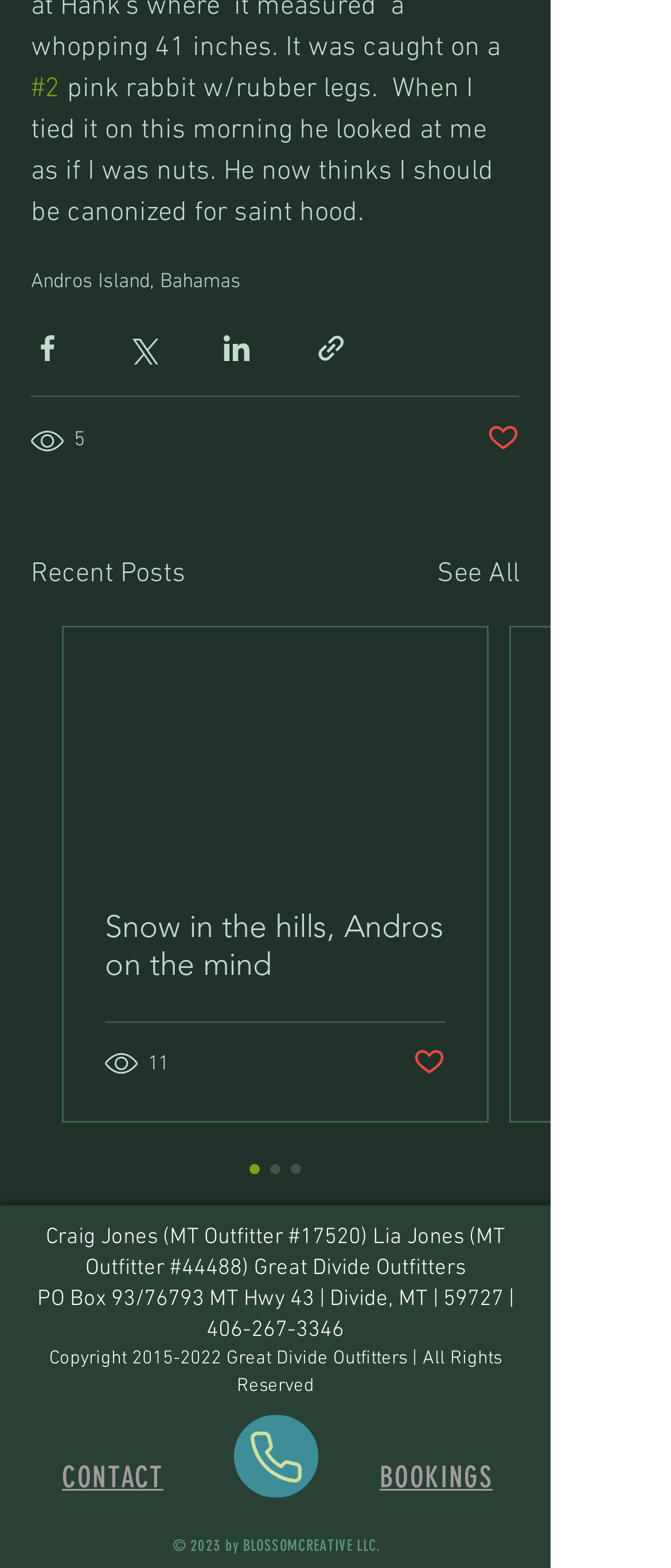Identify the bounding box coordinates of the part that should be clicked to carry out this instruction: "View post details".

[0.046, 0.046, 0.746, 0.147]